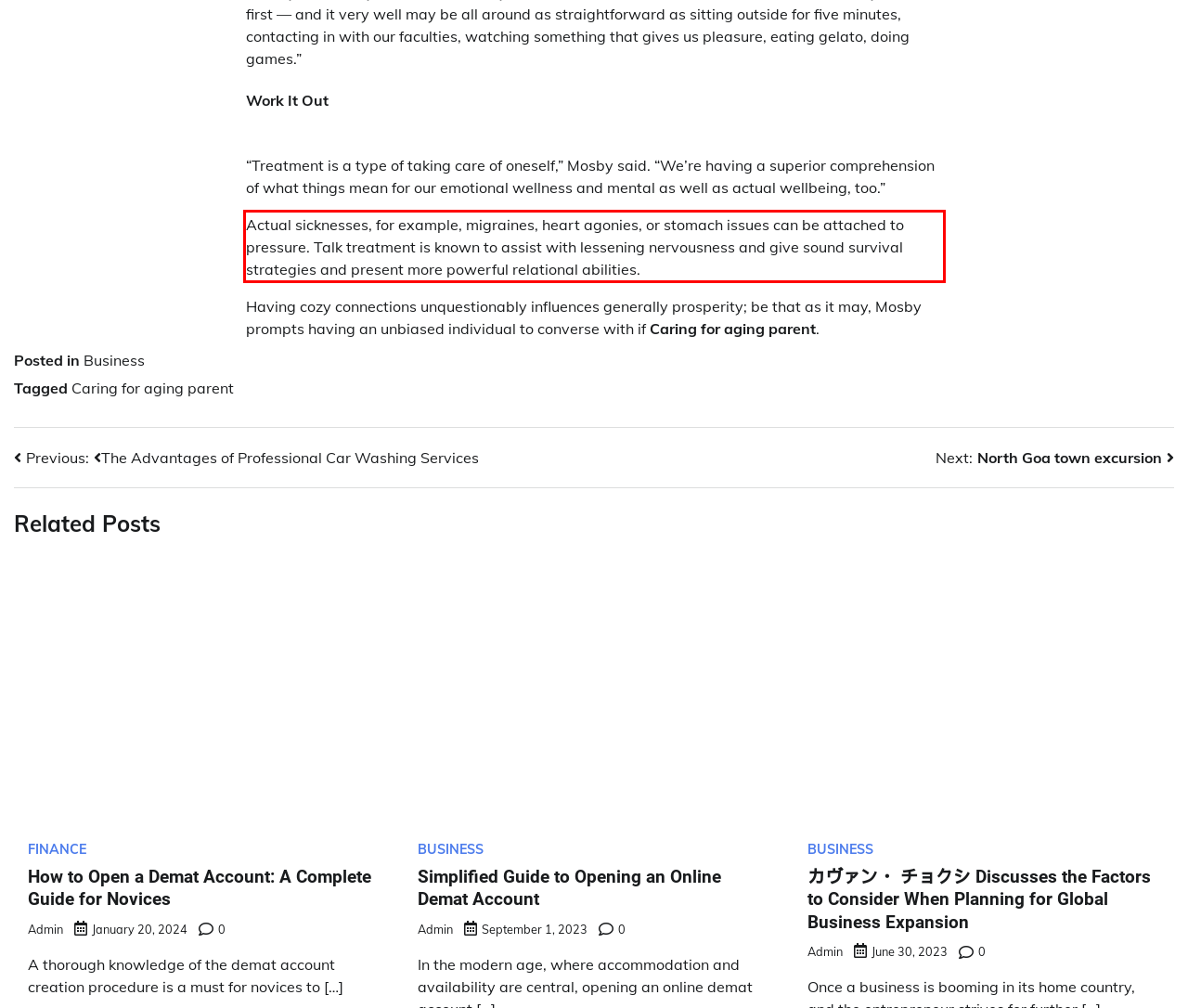Identify and transcribe the text content enclosed by the red bounding box in the given screenshot.

Actual sicknesses, for example, migraines, heart agonies, or stomach issues can be attached to pressure. Talk treatment is known to assist with lessening nervousness and give sound survival strategies and present more powerful relational abilities.